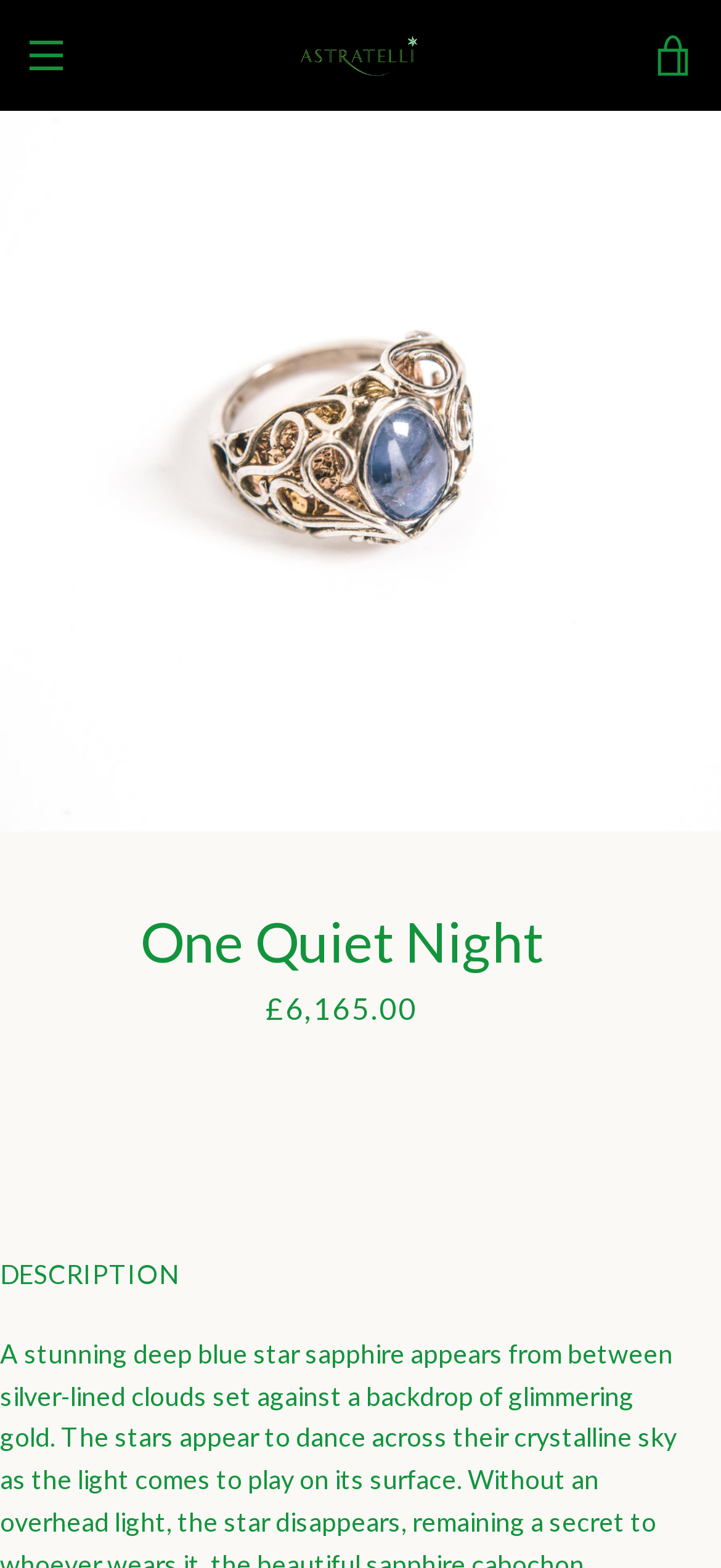Locate the bounding box coordinates of the clickable region to complete the following instruction: "Enter email address."

[0.051, 0.383, 0.695, 0.435]